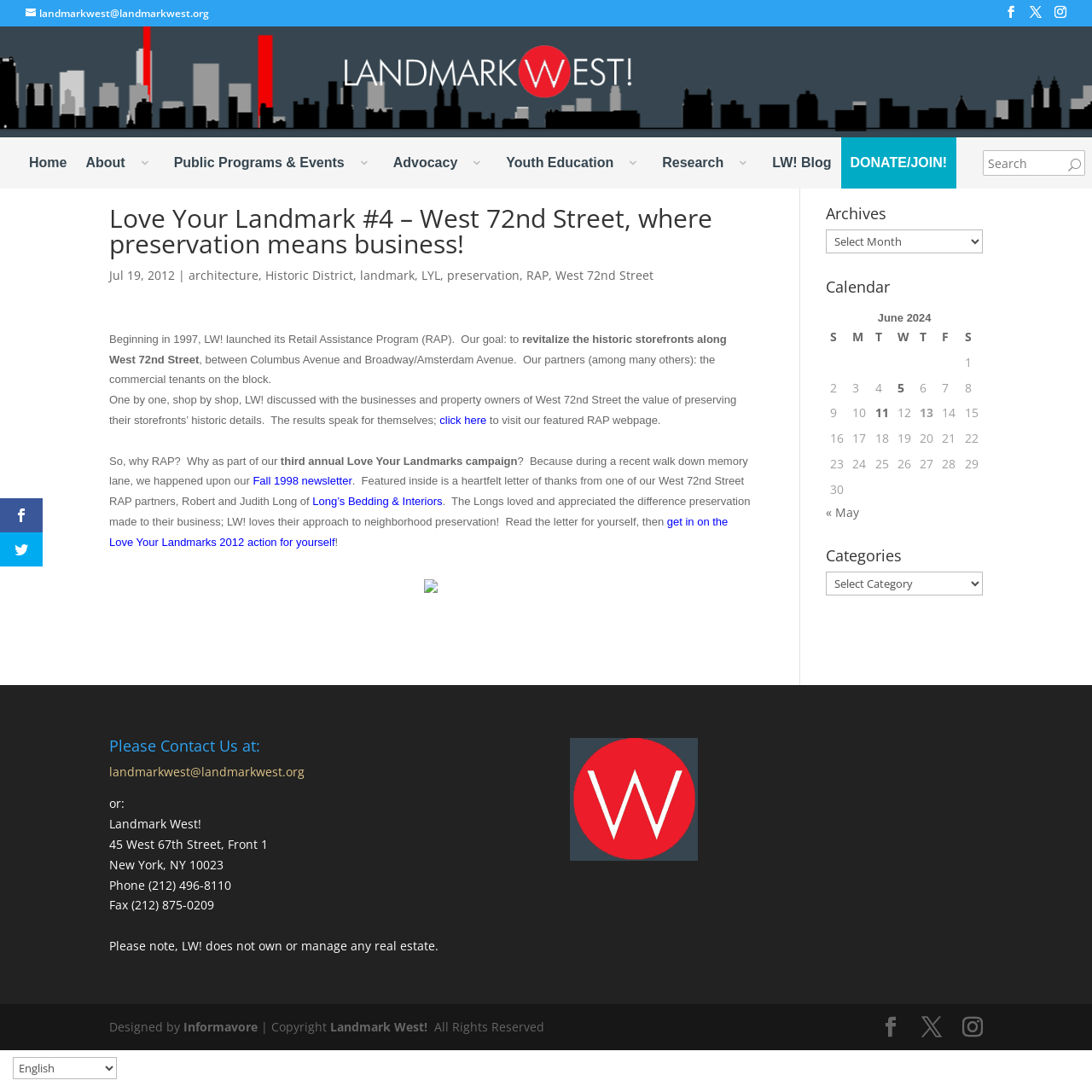Provide a one-word or short-phrase response to the question:
What is the name of the street being preserved?

West 72nd Street